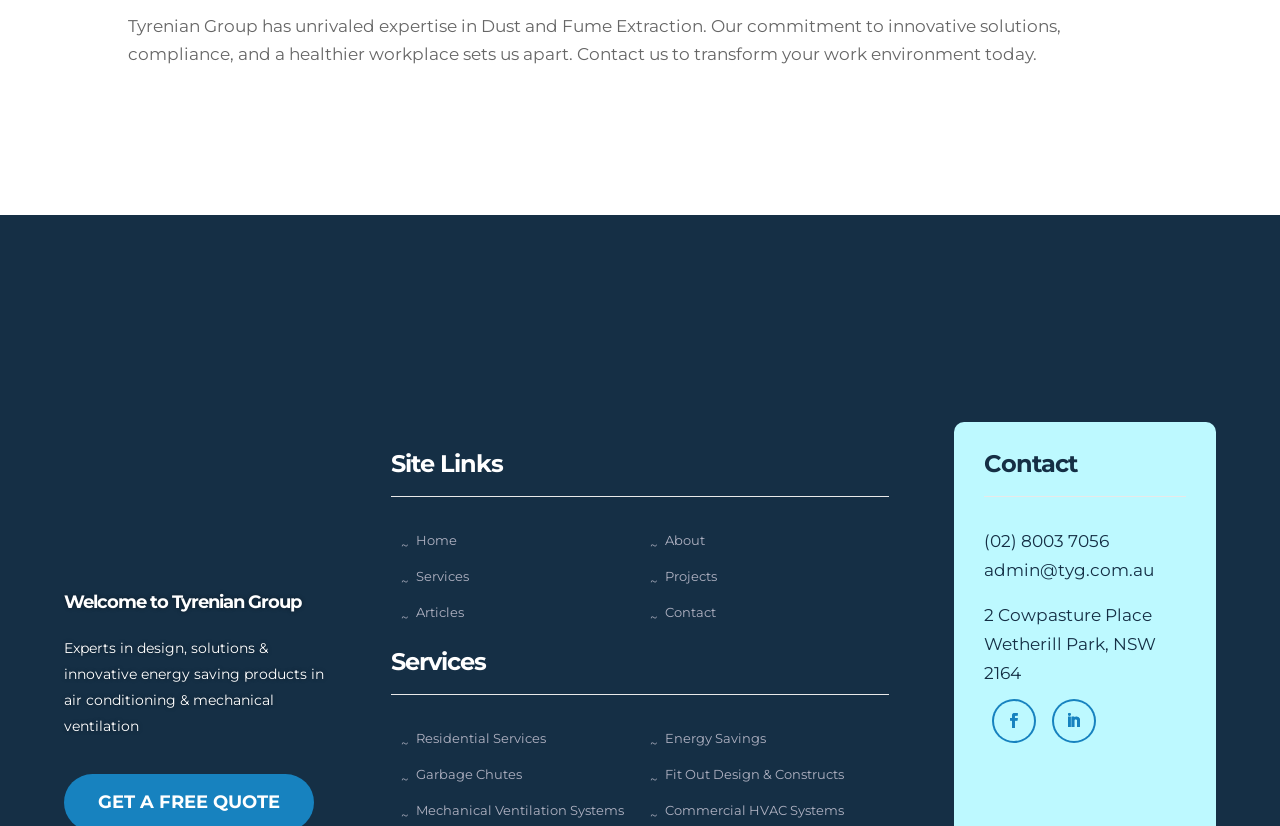What is the company's area of specialization in air conditioning?
With the help of the image, please provide a detailed response to the question.

The company specializes in Mechanical Ventilation Systems in air conditioning, as mentioned in the link element with ID 219, located in the Services section of the webpage.